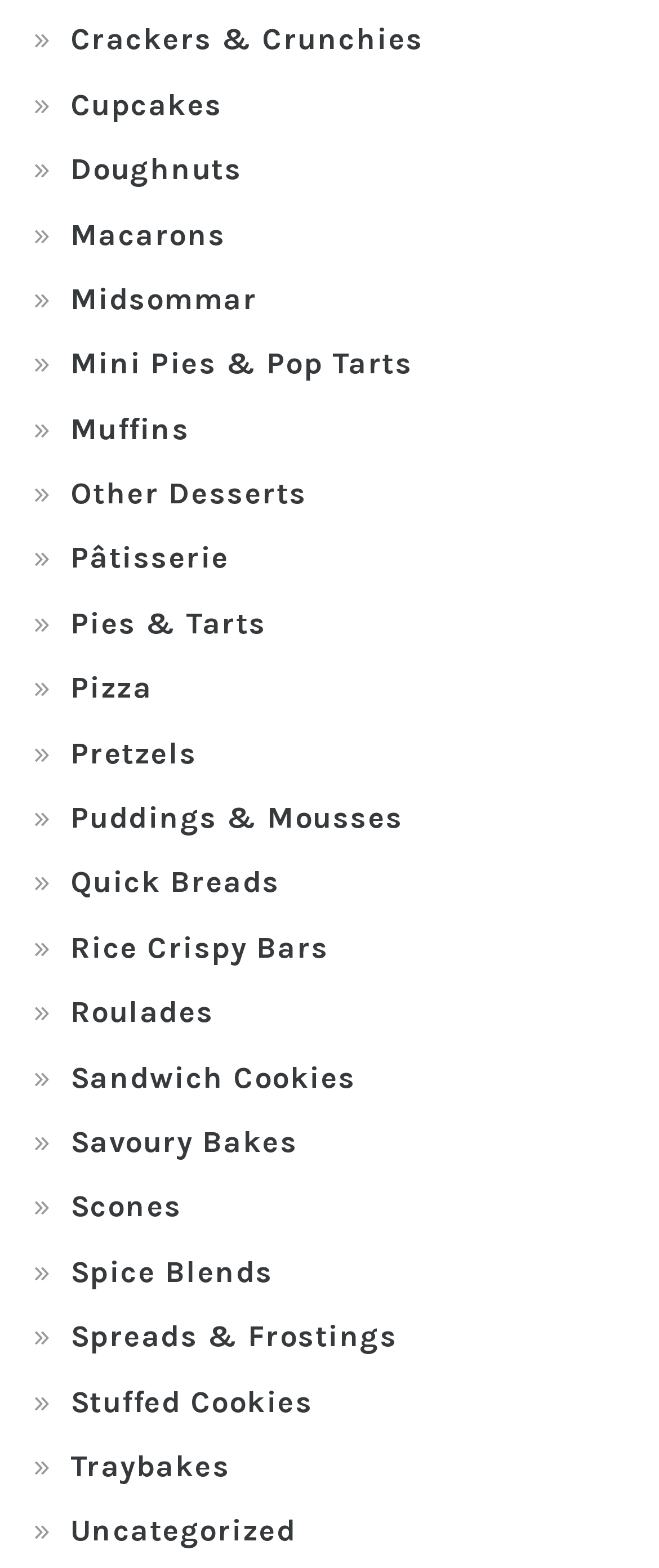Respond to the following question with a brief word or phrase:
How many dessert categories are available?

25